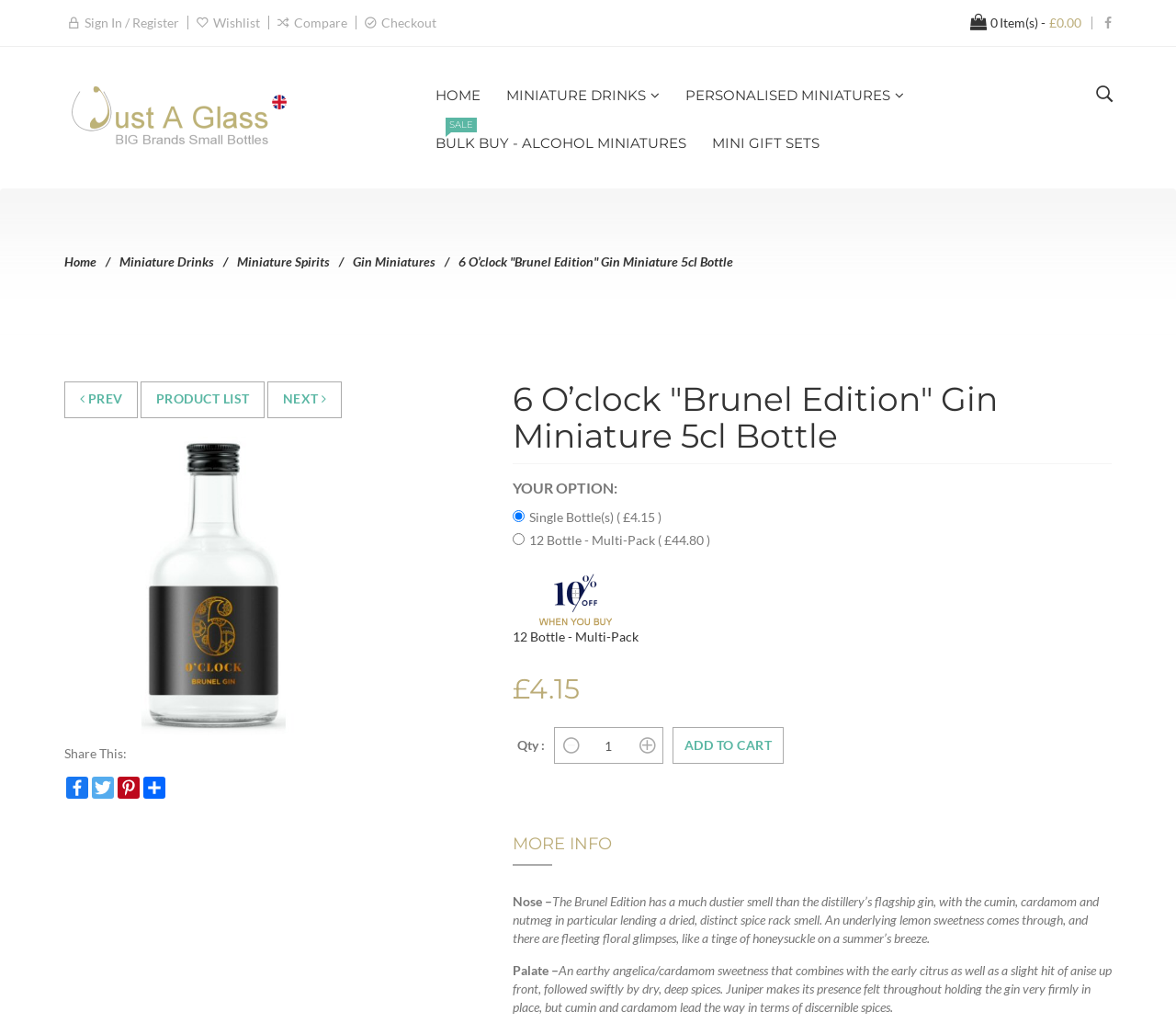Find the bounding box coordinates of the element I should click to carry out the following instruction: "Share on Facebook".

[0.055, 0.759, 0.077, 0.781]